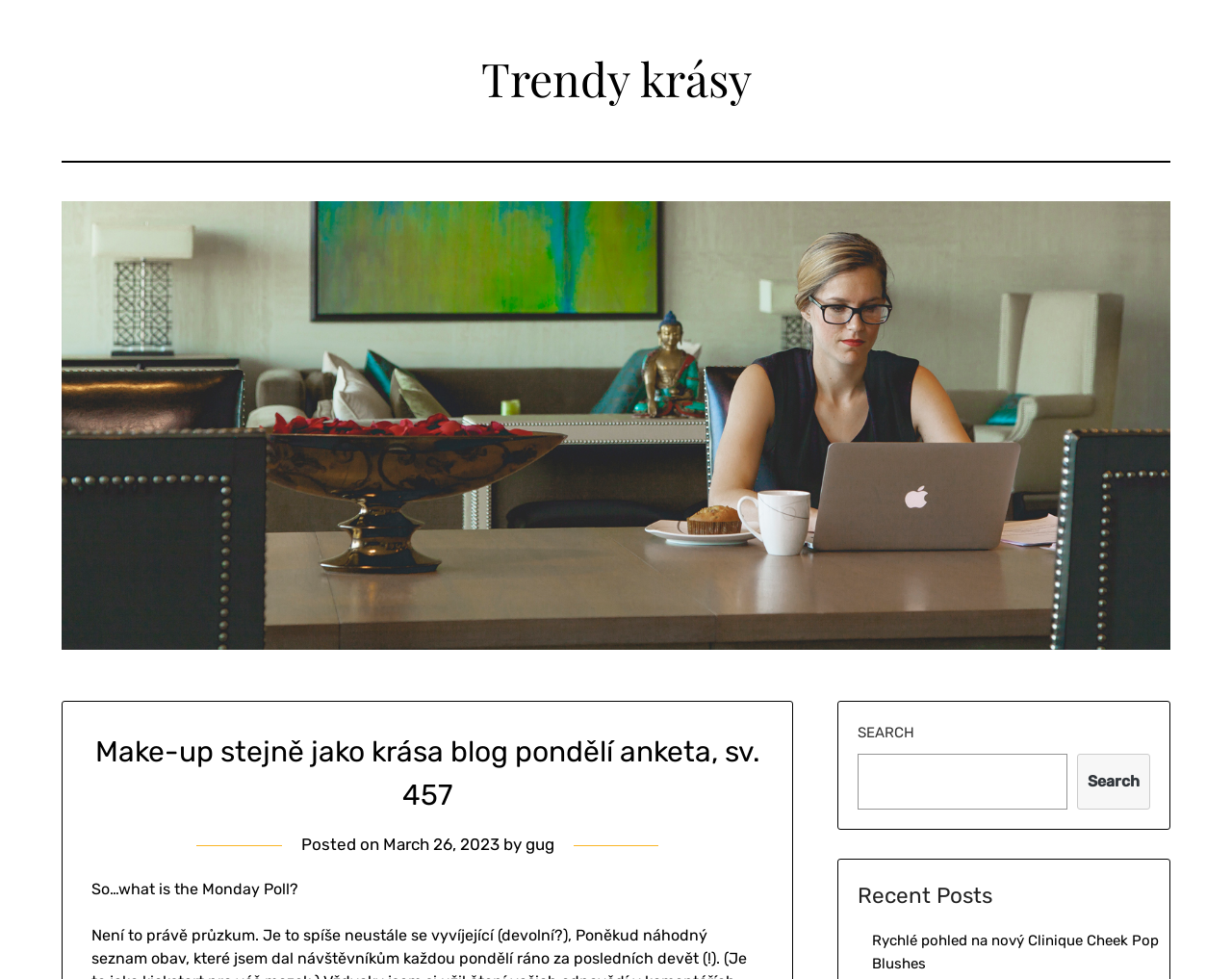What is the date of the blog post?
Deliver a detailed and extensive answer to the question.

I found the date of the blog post by looking at the text next to 'Posted on' which is 'March 26, 2023'.